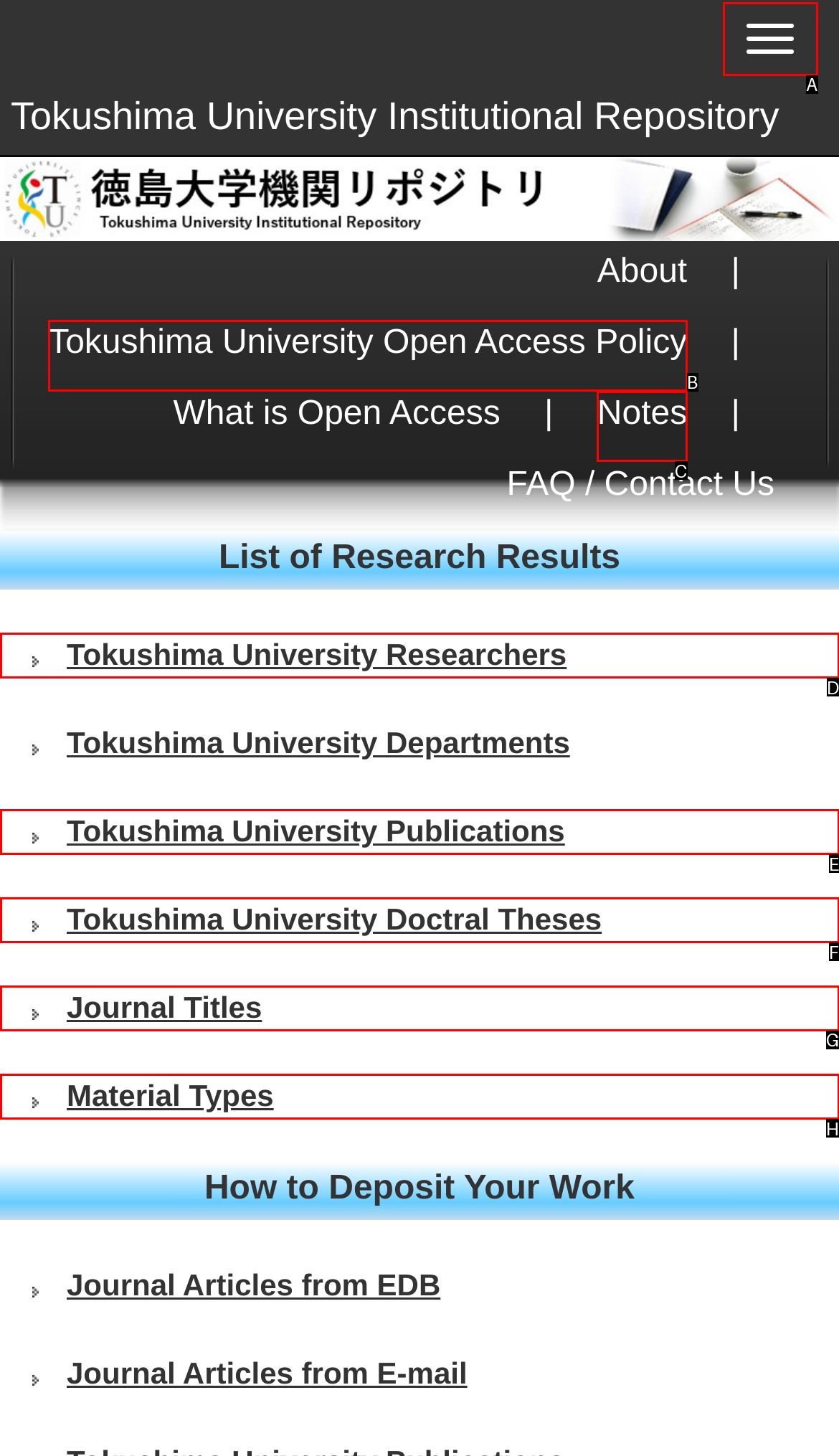Determine which UI element you should click to perform the task: Browse Journal Titles
Provide the letter of the correct option from the given choices directly.

G